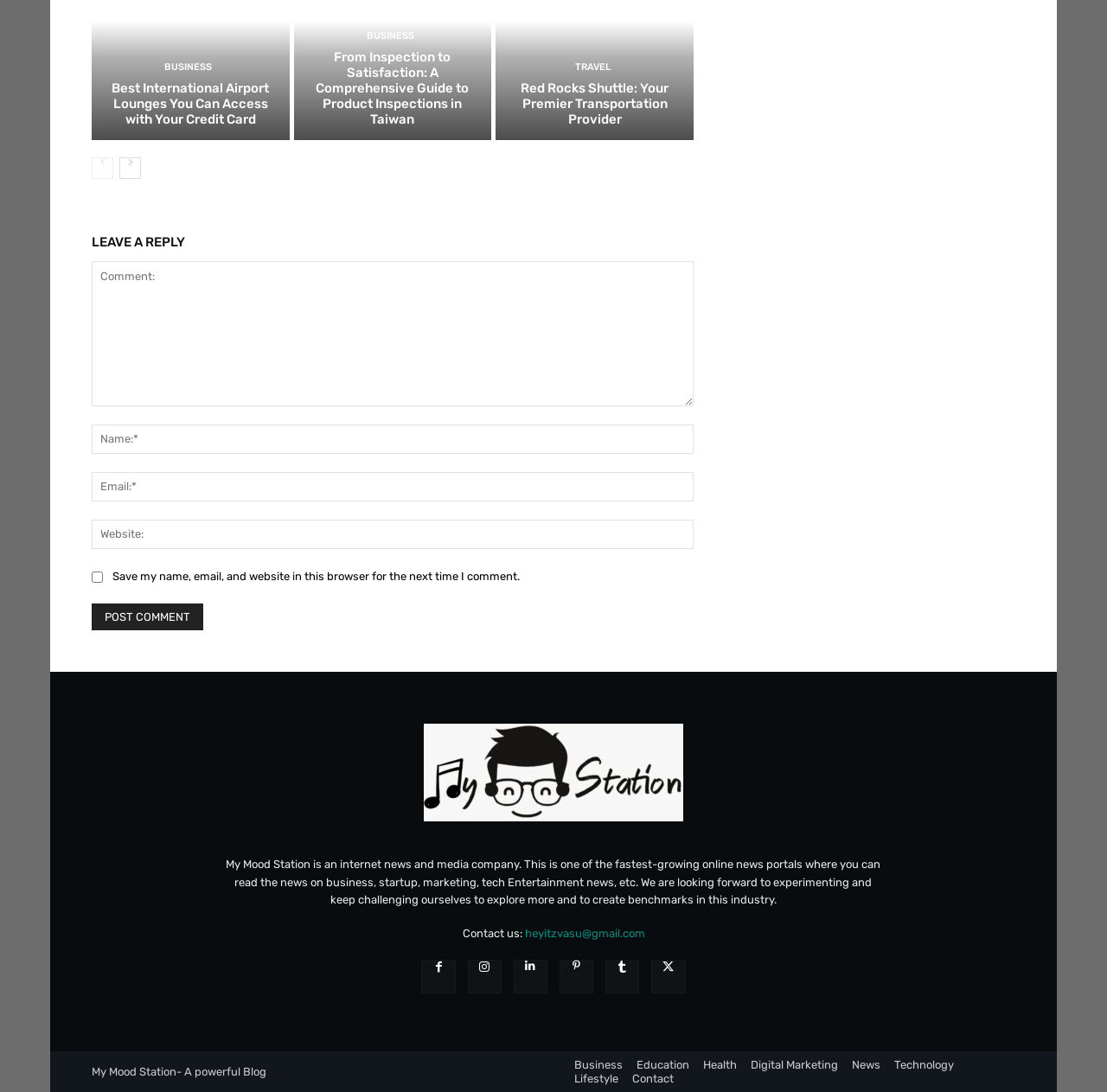What categories are available in the layout table?
Please use the image to deliver a detailed and complete answer.

The layout table at the bottom of the page contains links to various categories, including Business, Education, Health, Digital Marketing, News, Technology, and Lifestyle.